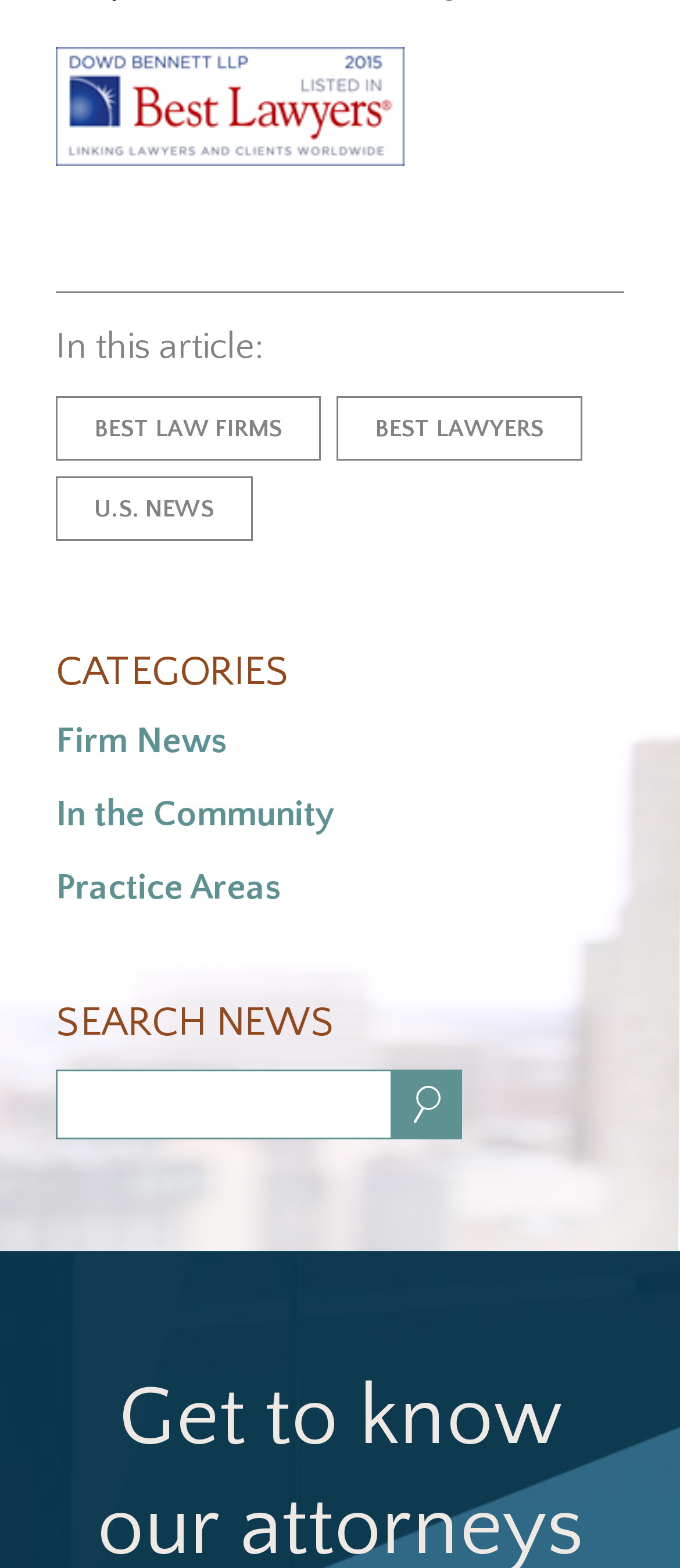Determine the bounding box coordinates for the region that must be clicked to execute the following instruction: "Go to Firm News".

[0.082, 0.46, 0.333, 0.485]